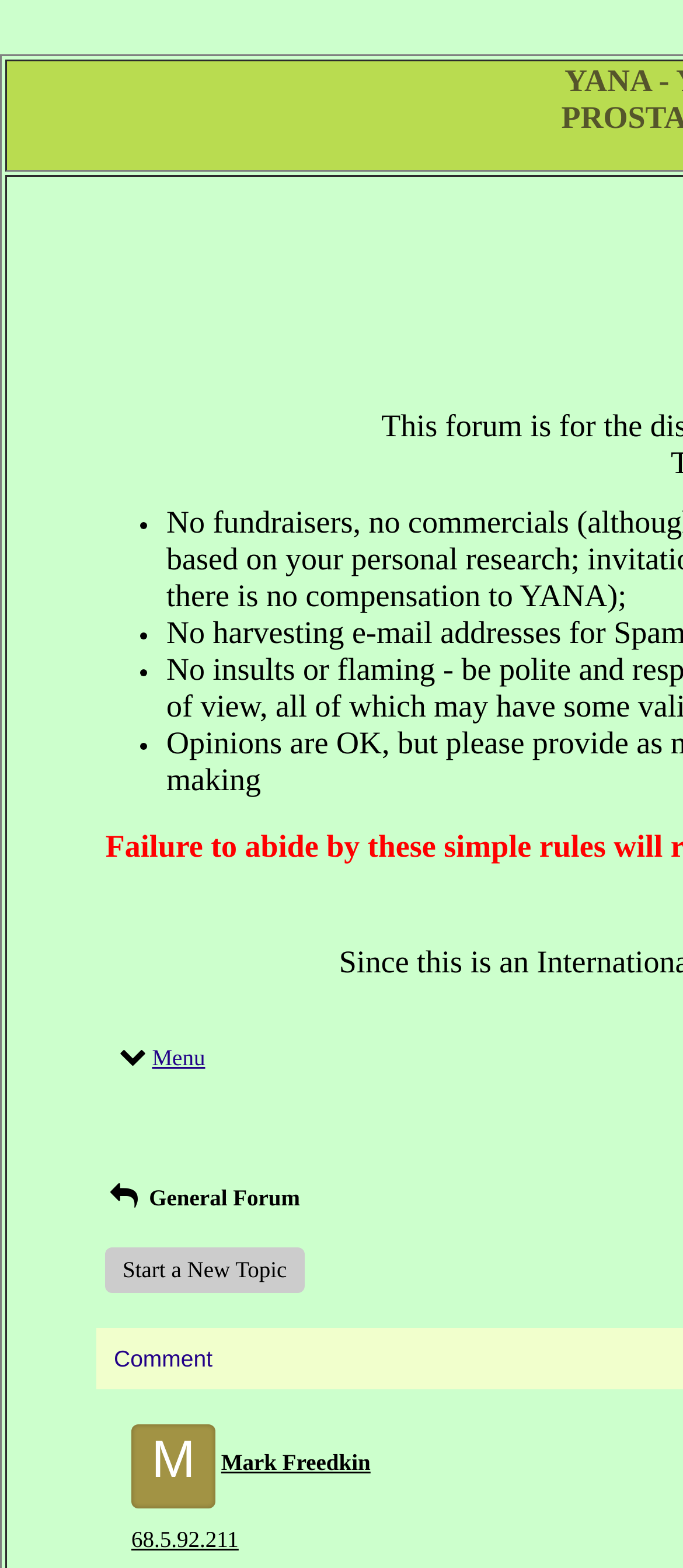What is the tone of the website?
Carefully examine the image and provide a detailed answer to the question.

The overall tone of the website appears to be supportive and caring, as evidenced by the presence of a forum and discussion topics focused on prostate cancer support. The language used is also gentle and non-commercial, which reinforces the impression of a supportive community.